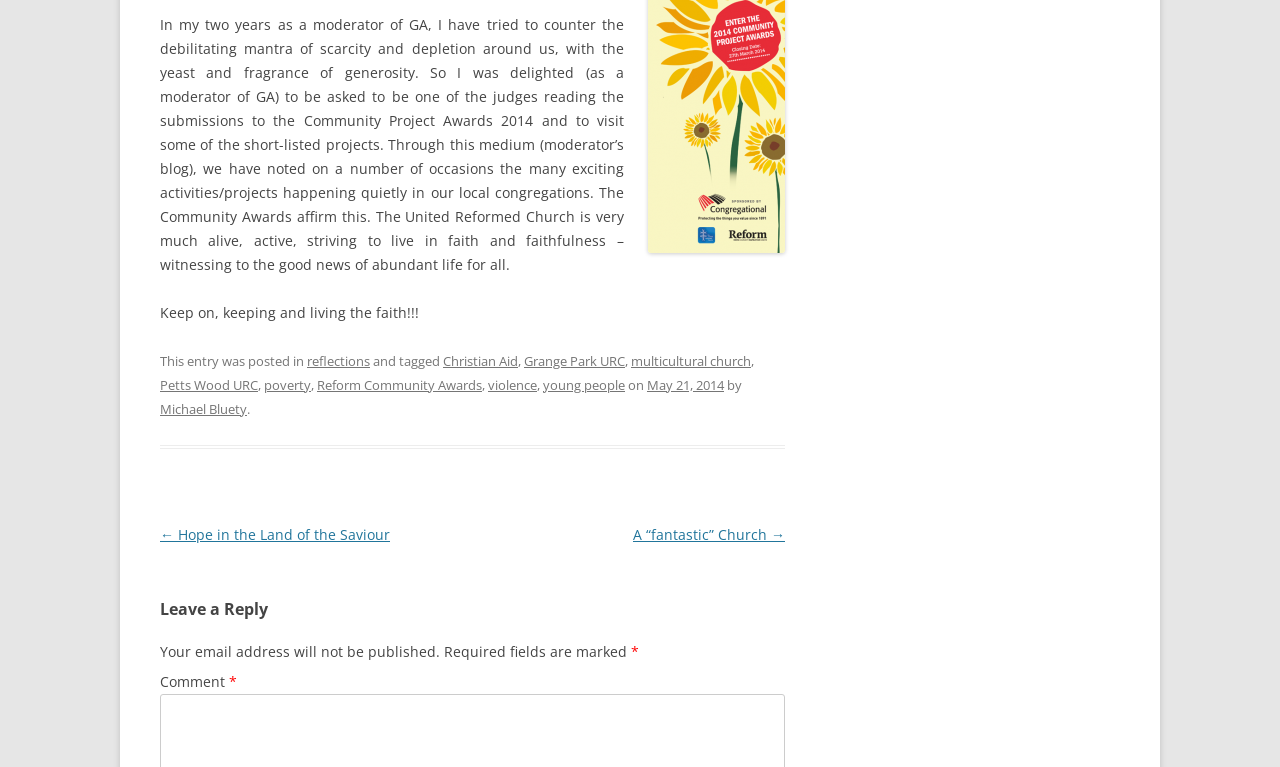What is the date of this blog post?
Using the picture, provide a one-word or short phrase answer.

May 21, 2014